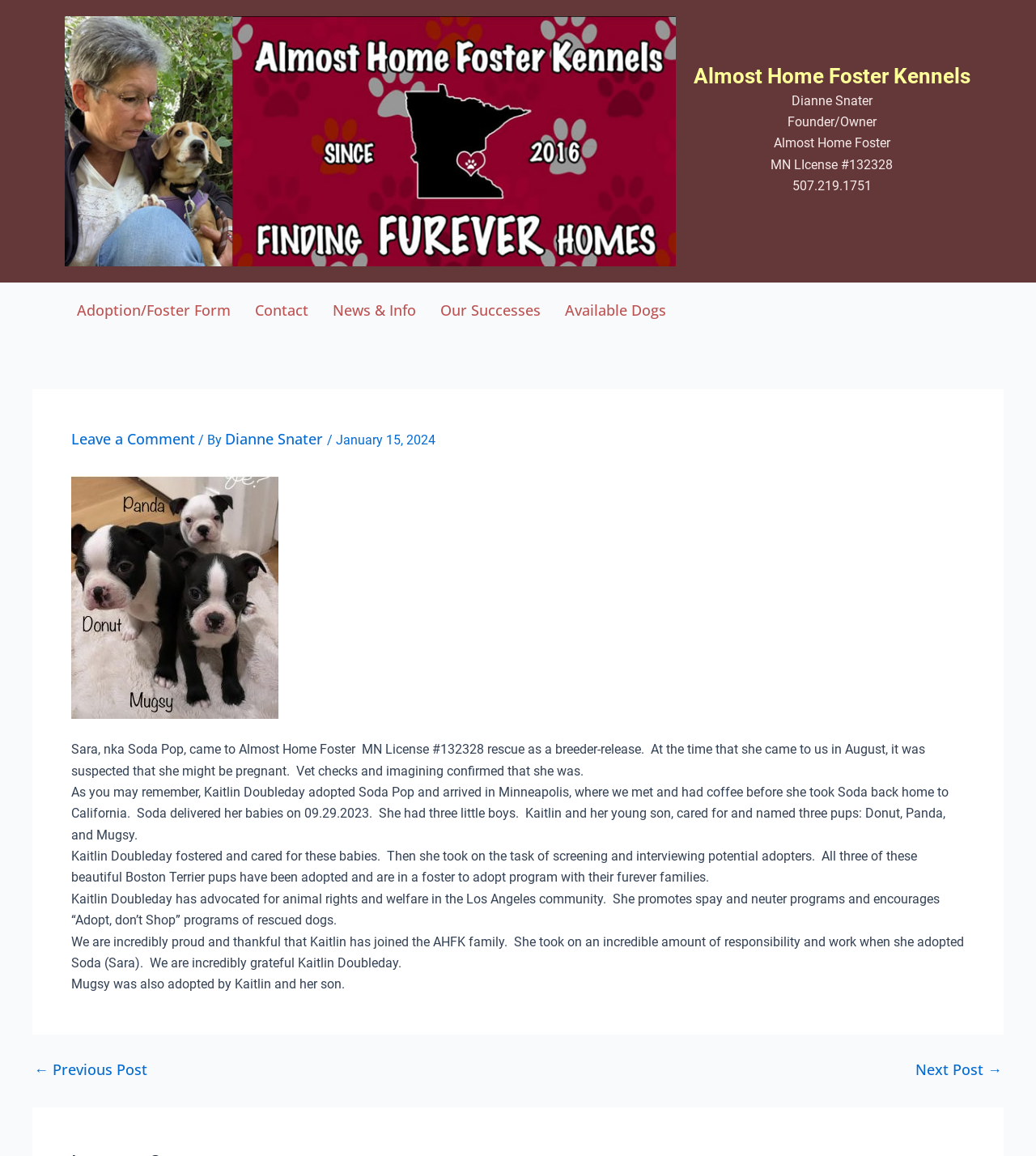Given the content of the image, can you provide a detailed answer to the question?
What is the license number of Almost Home Foster?

I found the answer by looking at the top section of the webpage, where it lists the license number as 'MN License #132328'.